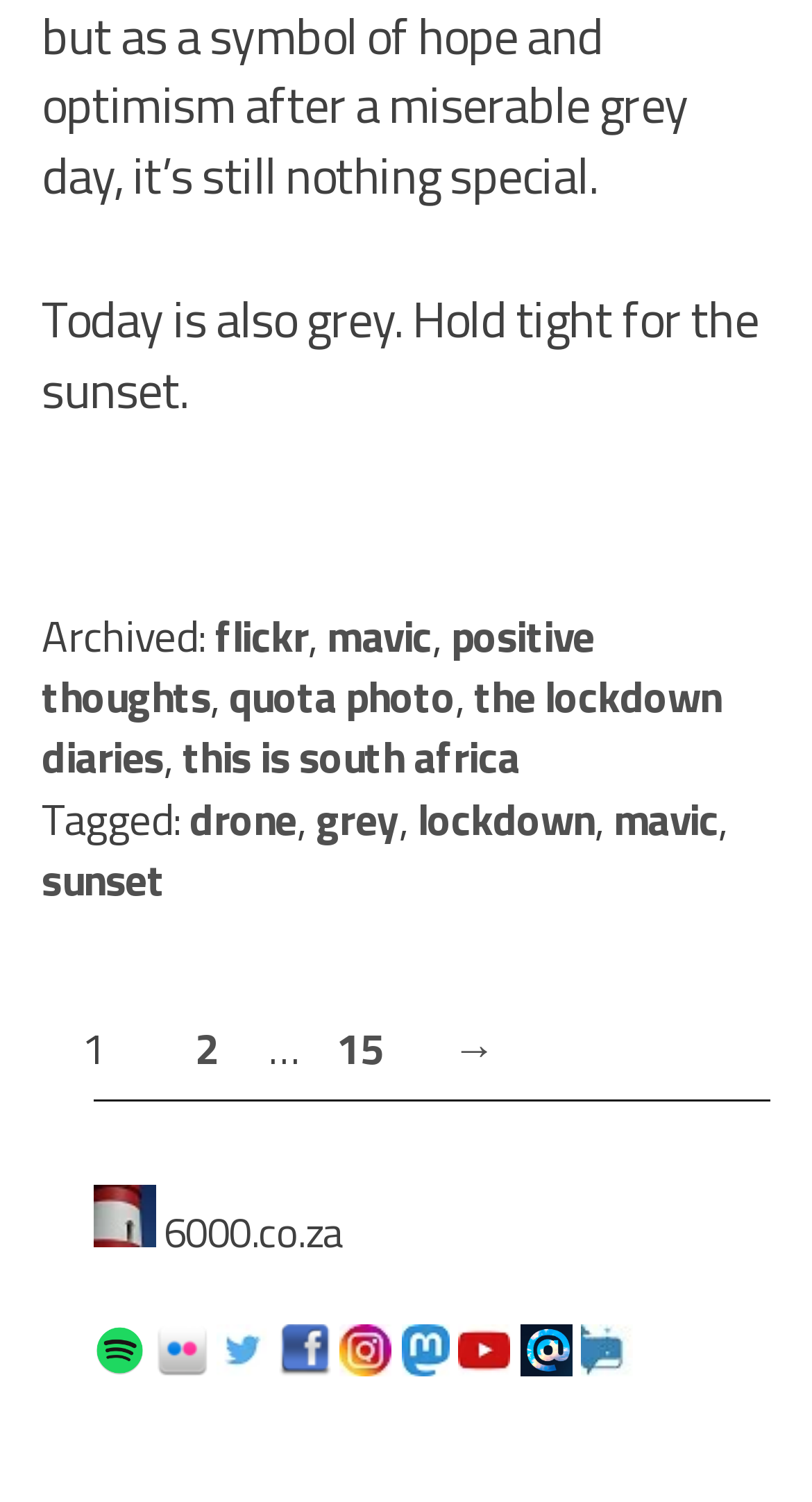Please locate the bounding box coordinates of the element's region that needs to be clicked to follow the instruction: "Click on the 'sunset' link". The bounding box coordinates should be provided as four float numbers between 0 and 1, i.e., [left, top, right, bottom].

[0.051, 0.563, 0.203, 0.607]